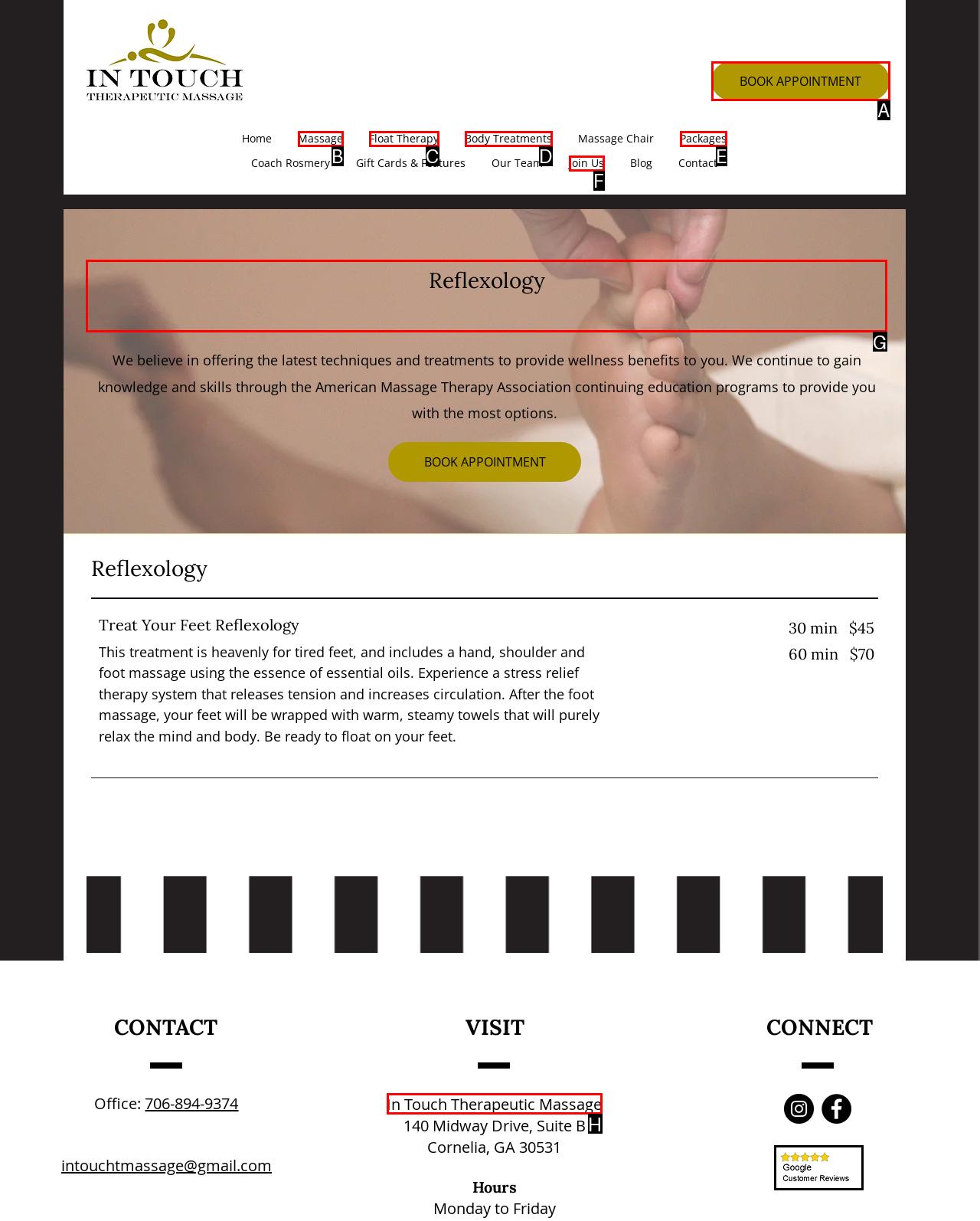Identify the correct UI element to click for the following task: Click the Reflexology link Choose the option's letter based on the given choices.

G